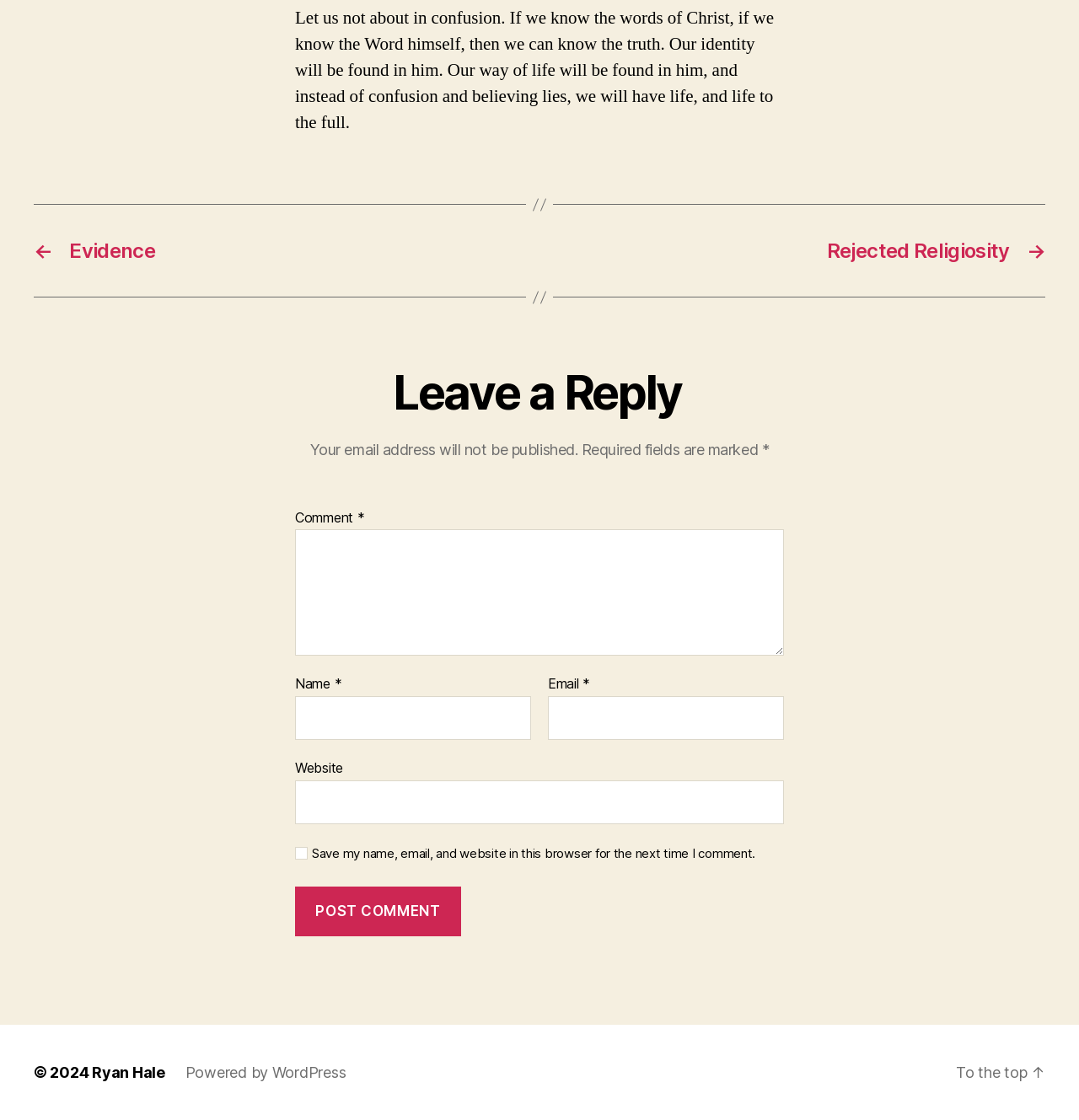Provide a short, one-word or phrase answer to the question below:
What is the main topic of the webpage?

Christianity